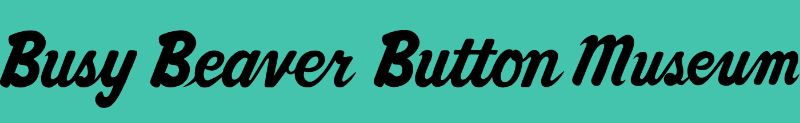What is the main focus of the museum?
Please answer the question with a single word or phrase, referencing the image.

Buttons and button-making